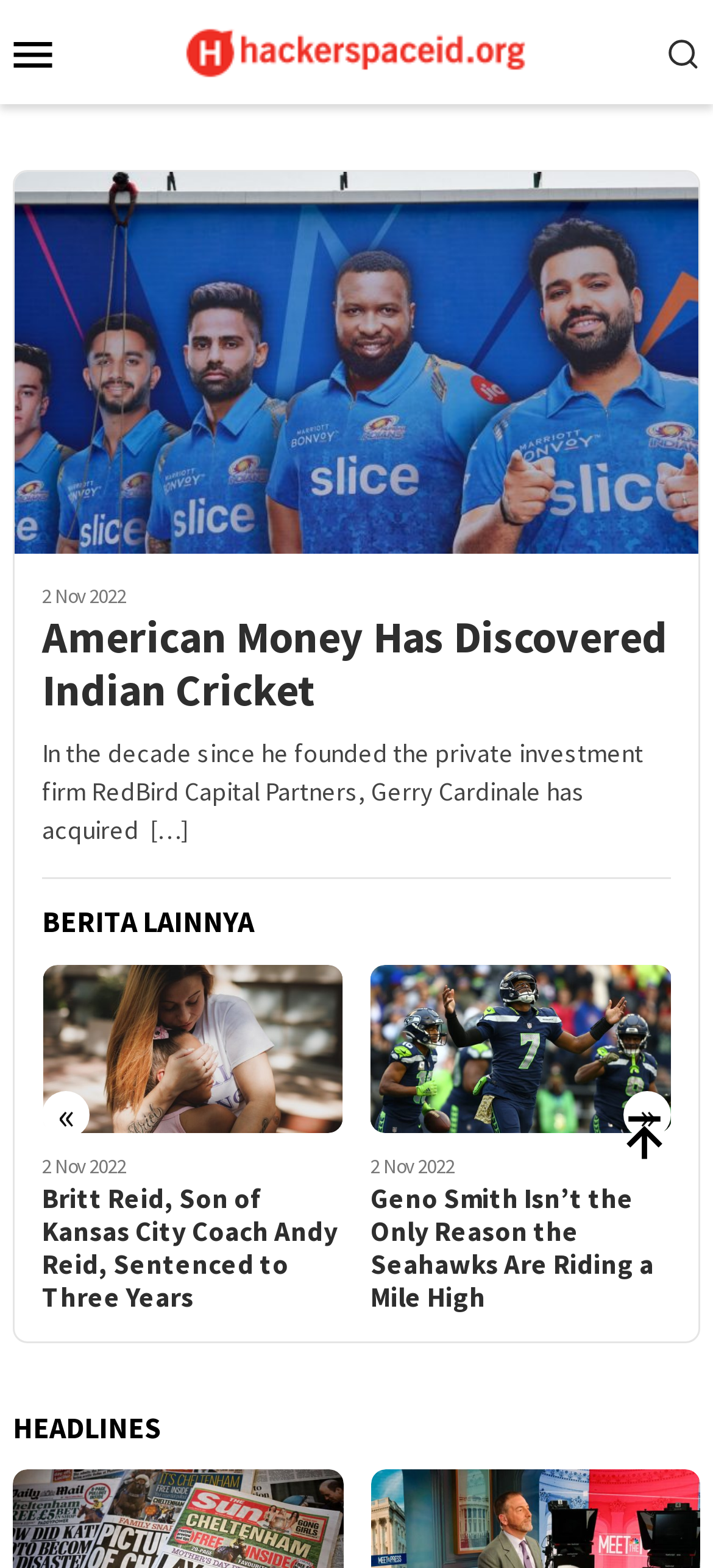Create a detailed summary of all the visual and textual information on the webpage.

This webpage appears to be a news or blog website. At the top, there is a navigation menu with three table cells, containing a "Mobile Menu" link, the website's title "hackerspaceid.org" with an accompanying image, and an empty cell. Below the navigation menu, there is a prominent article with a title "American Money Has Discovered Indian Cricket" accompanied by an image. The article's publication date, "2 Nov 2022", is displayed below the title.

To the right of the article's title, there is a "Permalink to" link. The article's summary is displayed below the title, describing how Gerry Cardinale, the founder of RedBird Capital Partners, has acquired several investments in the past decade.

Below the article, there is a section titled "BERITA LAINNYA" (which translates to "OTHER NEWS" in Indonesian) with two navigation buttons, "«" and "»", allowing users to navigate through the news articles.

The webpage then displays three more news articles, each with a title, publication date, and a brief summary. The articles are titled "Geno Smith Isn’t the Only Reason the Seahawks Are Riding a Mile High", "World Series: Phillies Hit 5 Homers in Game 3 Win Over Astros", and each has an accompanying image. The publication dates for these articles are also "2 Nov 2022".

Finally, at the bottom of the webpage, there is a heading titled "HEADLINES".